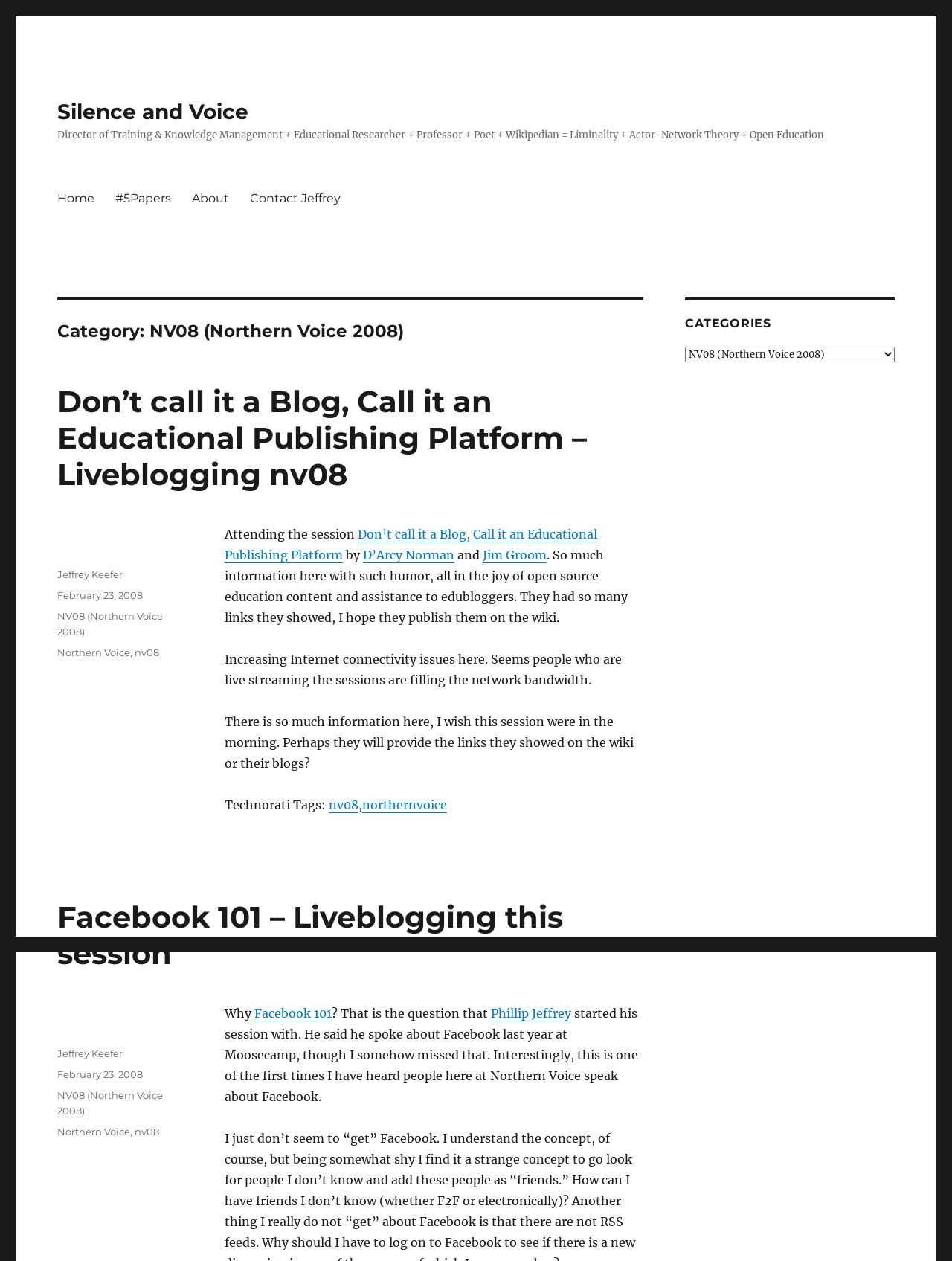Your task is to extract the text of the main heading from the webpage.

Category: NV08 (Northern Voice 2008)